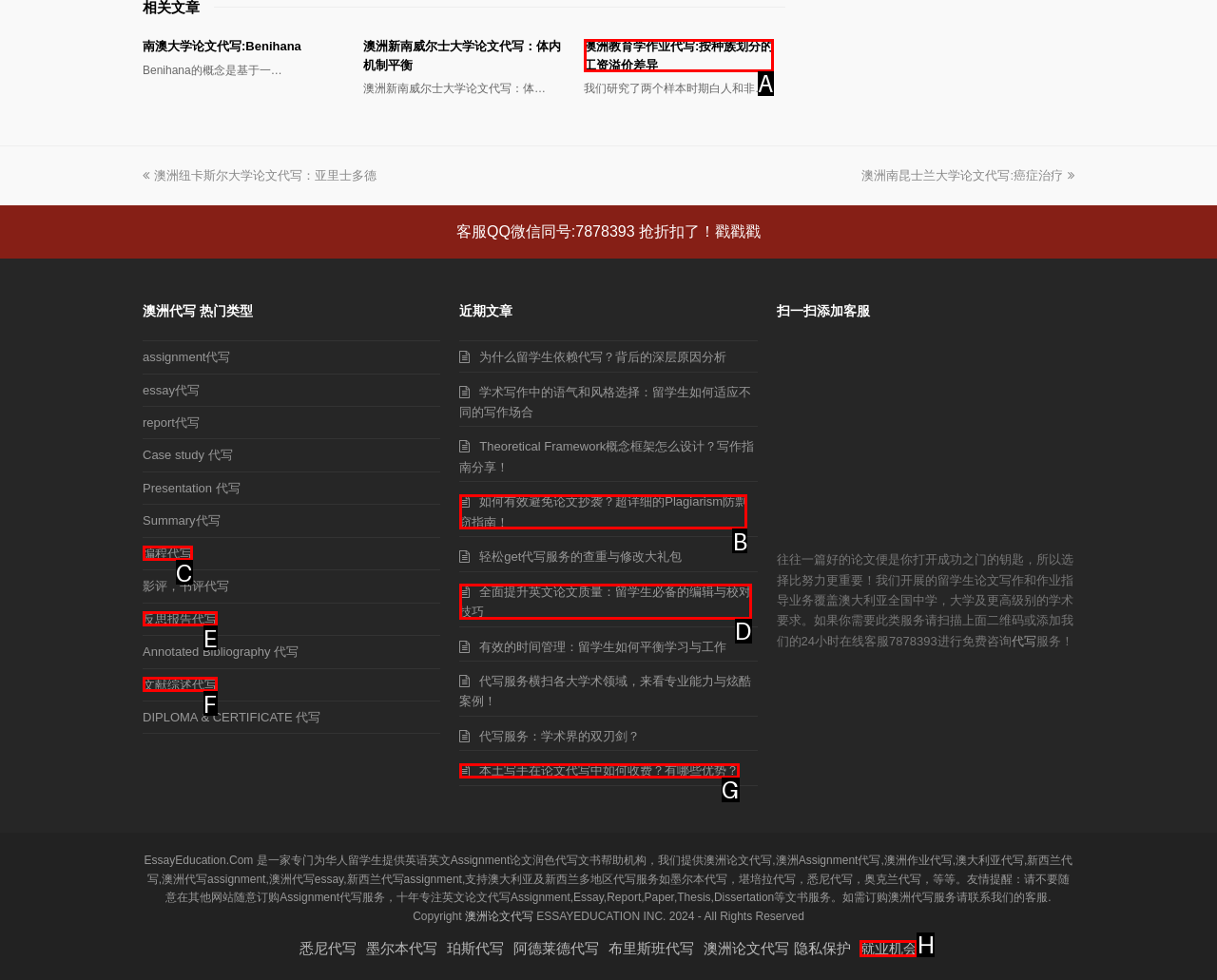With the description: 全面提升英文论文质量：留学生必备的编辑与校对技巧, find the option that corresponds most closely and answer with its letter directly.

D